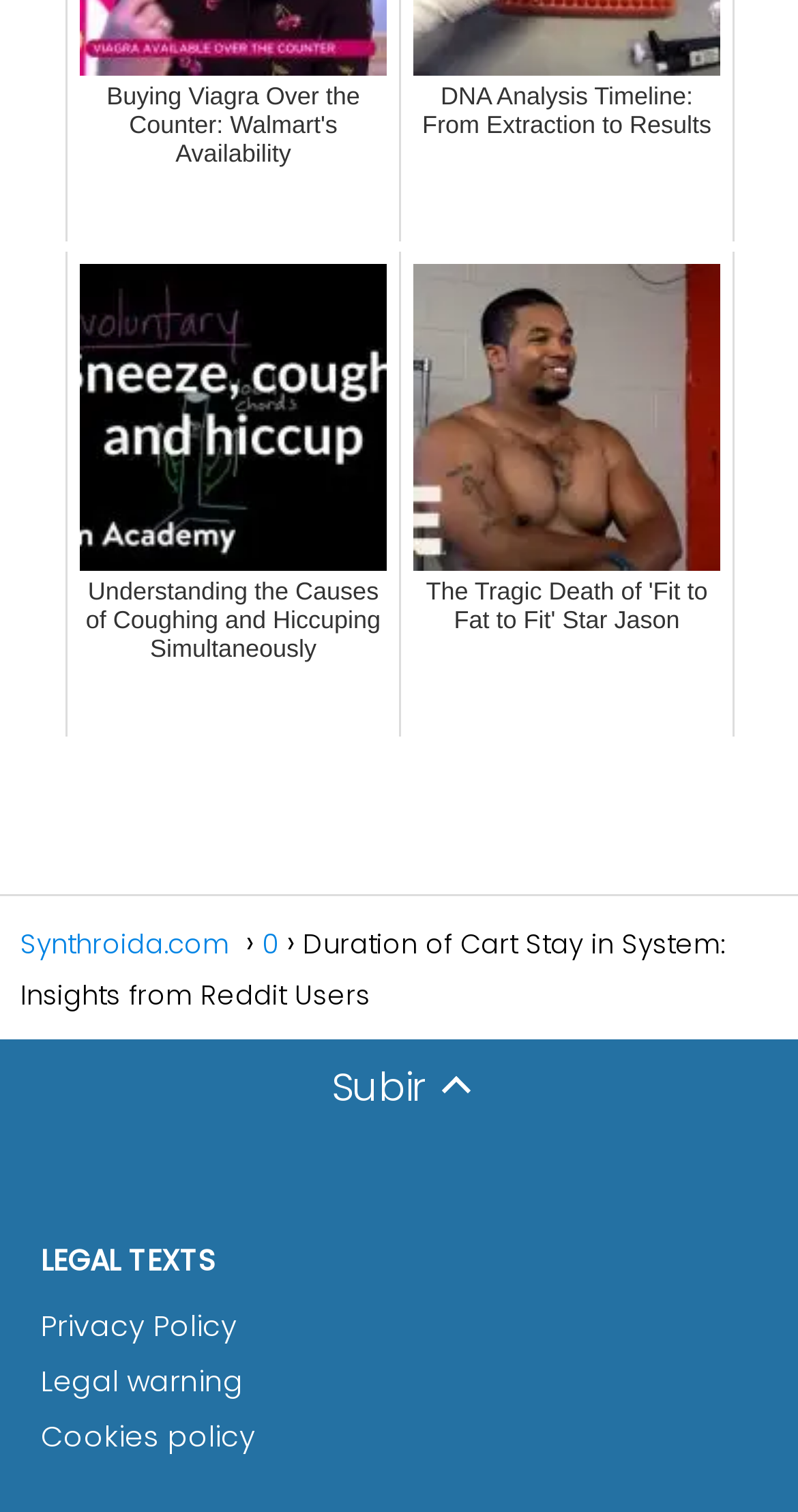How many static text elements are on the webpage?
Based on the image, provide your answer in one word or phrase.

3